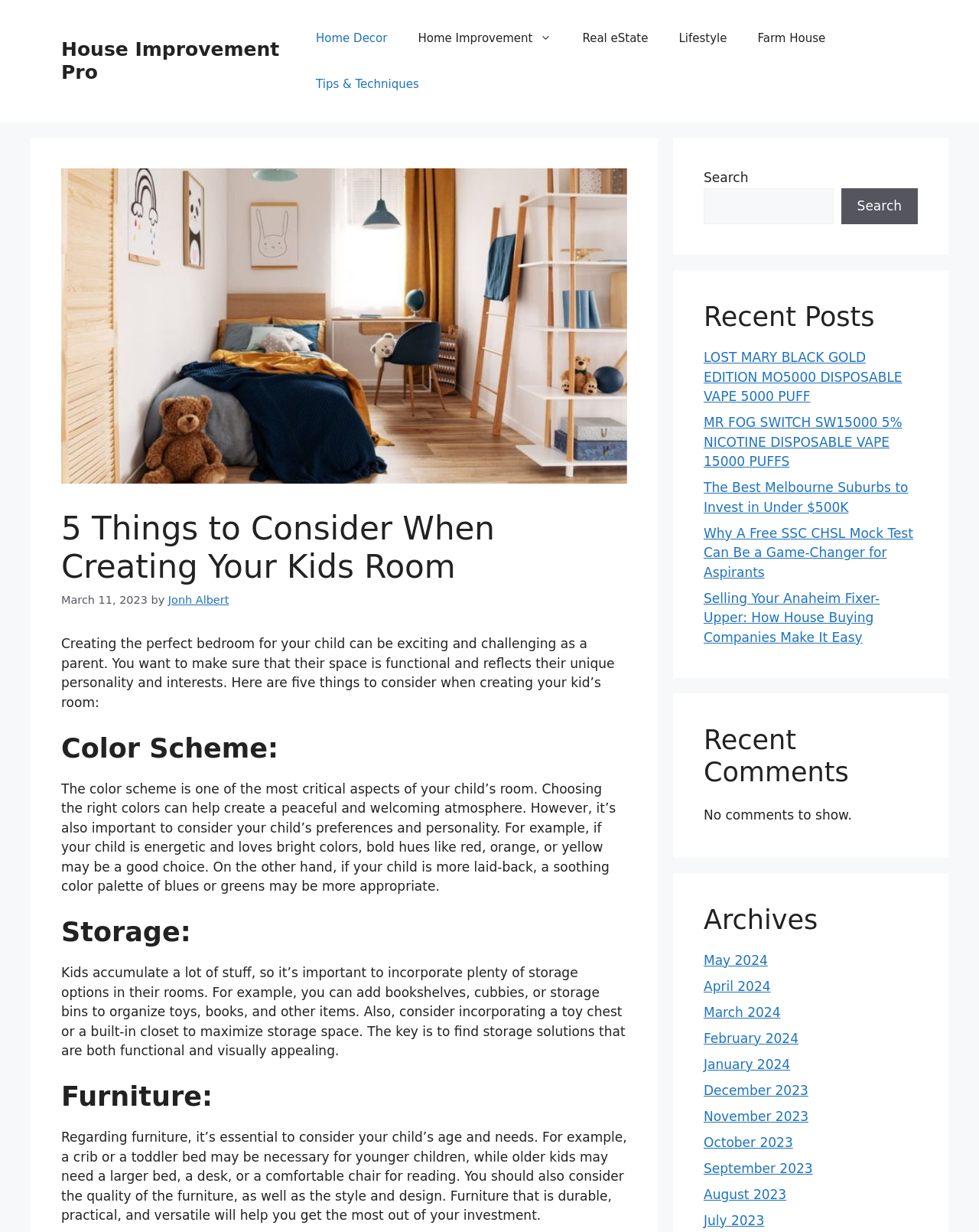Determine the bounding box for the described HTML element: "Lifestyle". Ensure the coordinates are four float numbers between 0 and 1 in the format [left, top, right, bottom].

[0.678, 0.012, 0.758, 0.05]